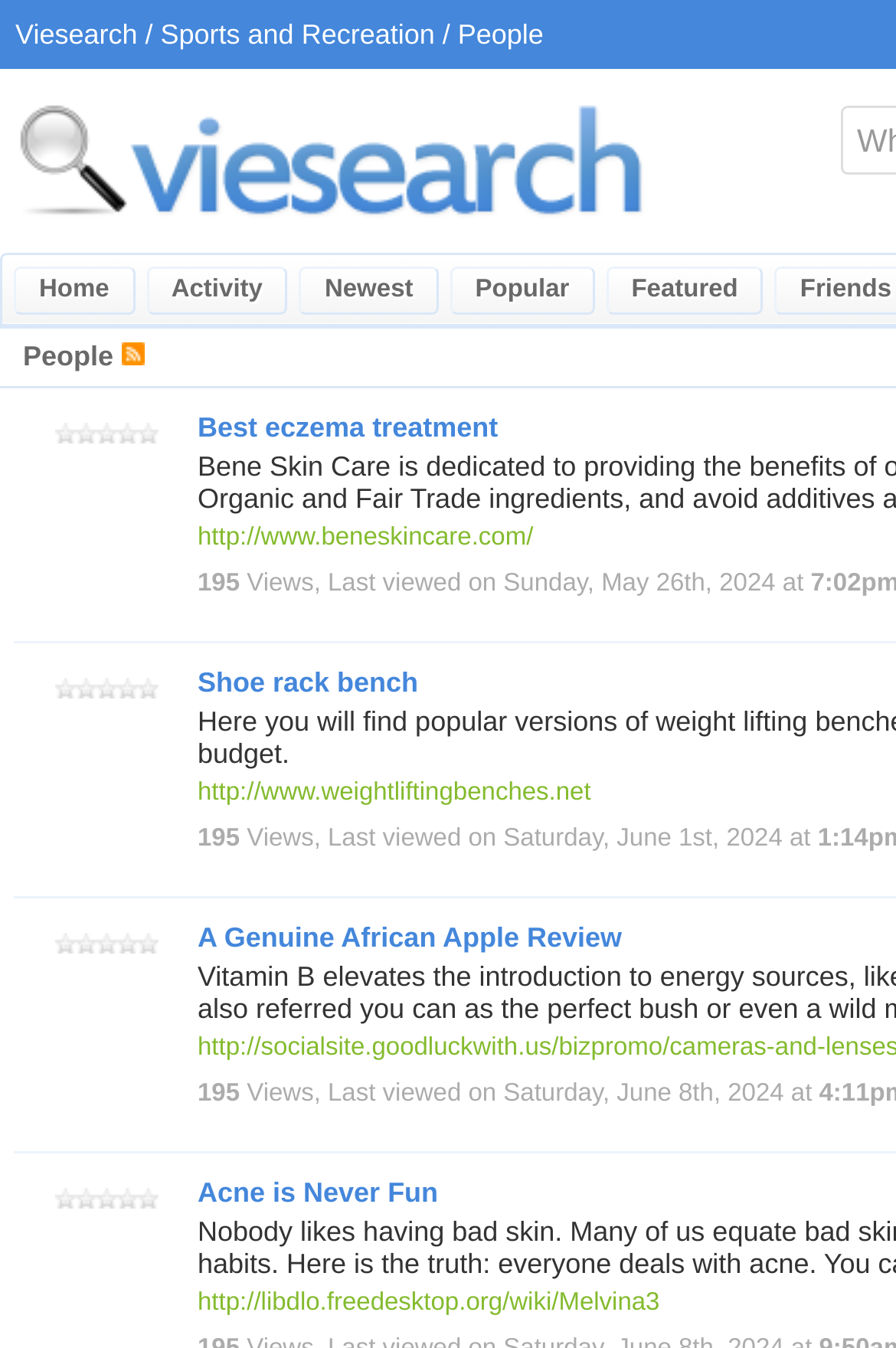Mark the bounding box of the element that matches the following description: "Market Commentary".

None